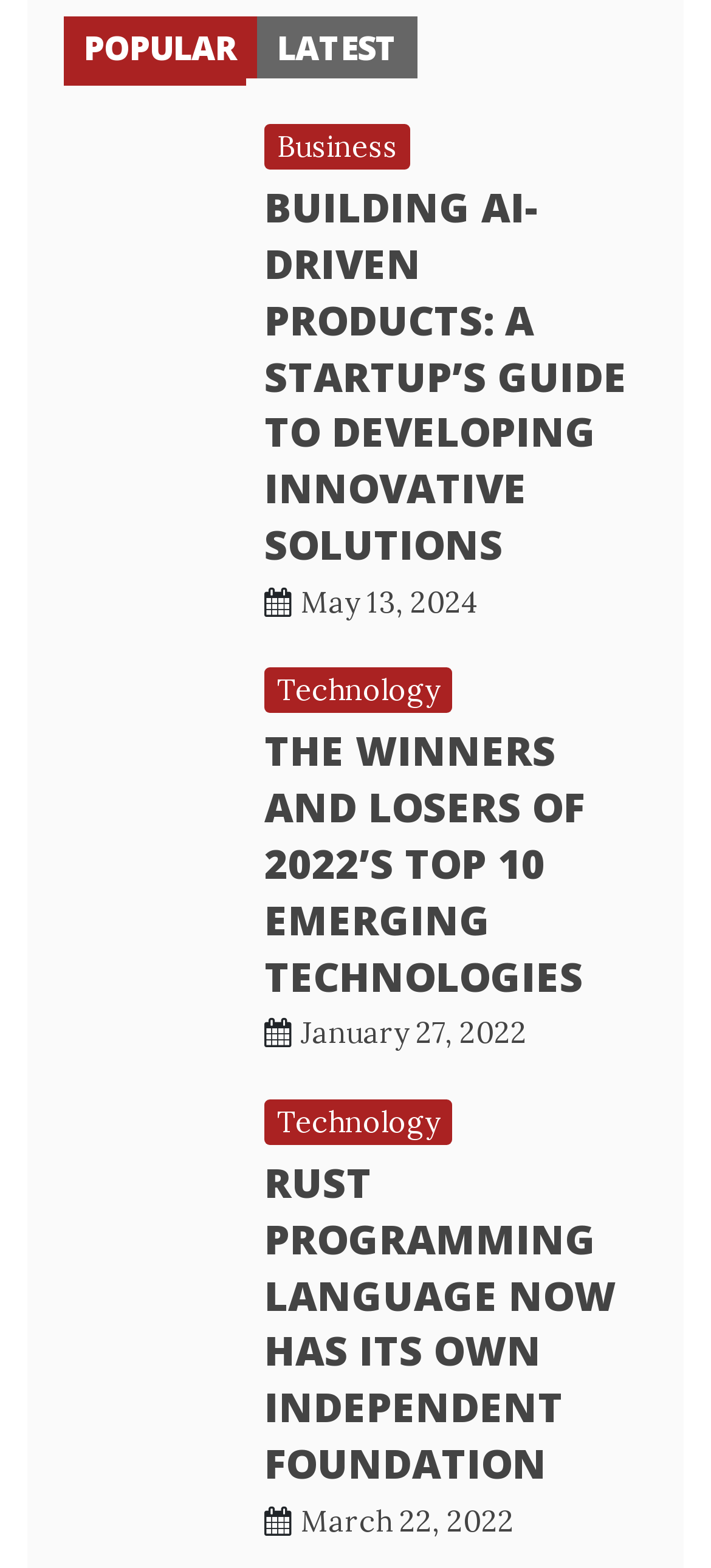How many articles are displayed on the webpage?
Use the image to give a comprehensive and detailed response to the question.

There are three articles displayed on the webpage, each with a heading, a link, and a category. The articles are 'BUILDING AI-DRIVEN PRODUCTS: A STARTUP’S GUIDE TO DEVELOPING INNOVATIVE SOLUTIONS', 'THE WINNERS AND LOSERS OF 2022’S TOP 10 EMERGING TECHNOLOGIES', and 'RUST PROGRAMMING LANGUAGE NOW HAS ITS OWN INDEPENDENT FOUNDATION'.